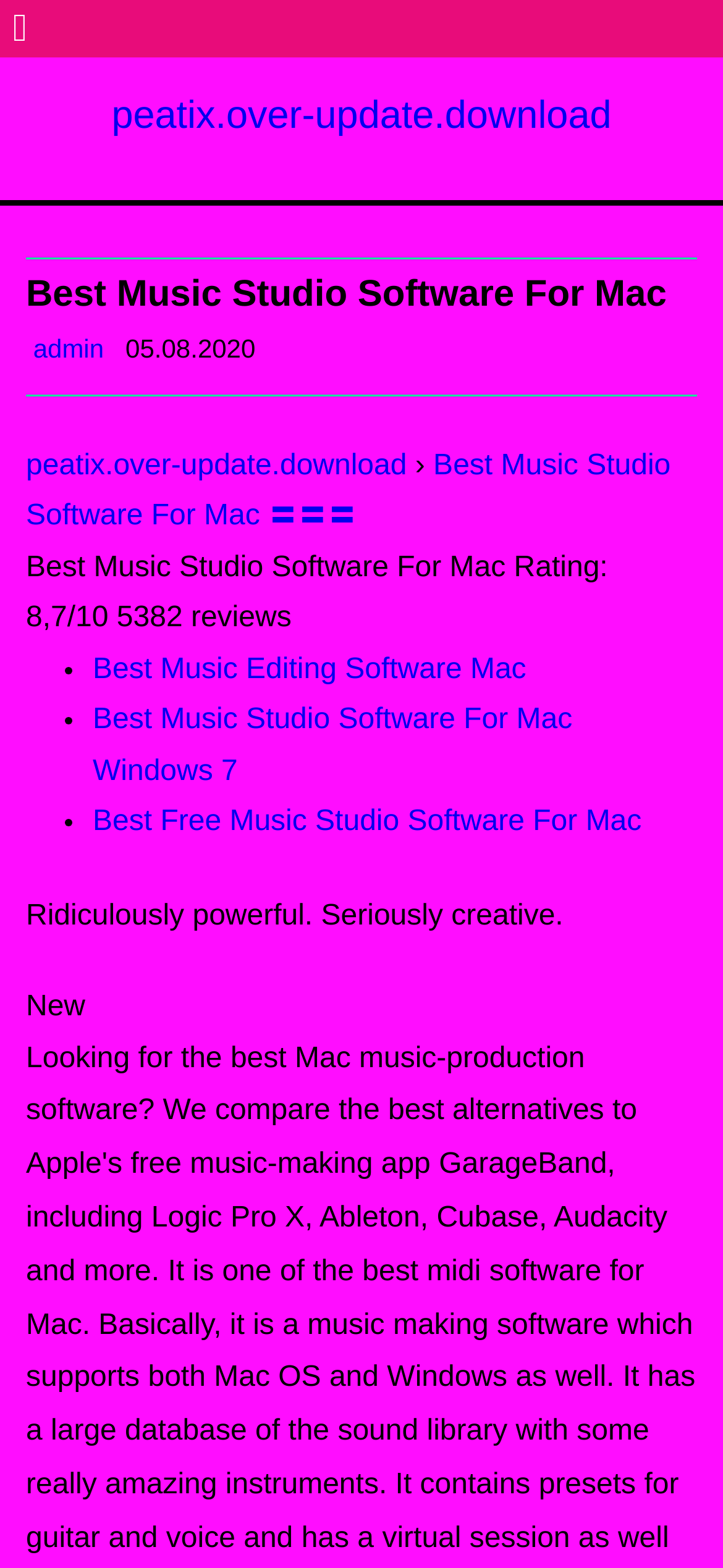Identify the bounding box for the UI element described as: "peatix.over-update.download". Ensure the coordinates are four float numbers between 0 and 1, formatted as [left, top, right, bottom].

[0.154, 0.061, 0.846, 0.086]